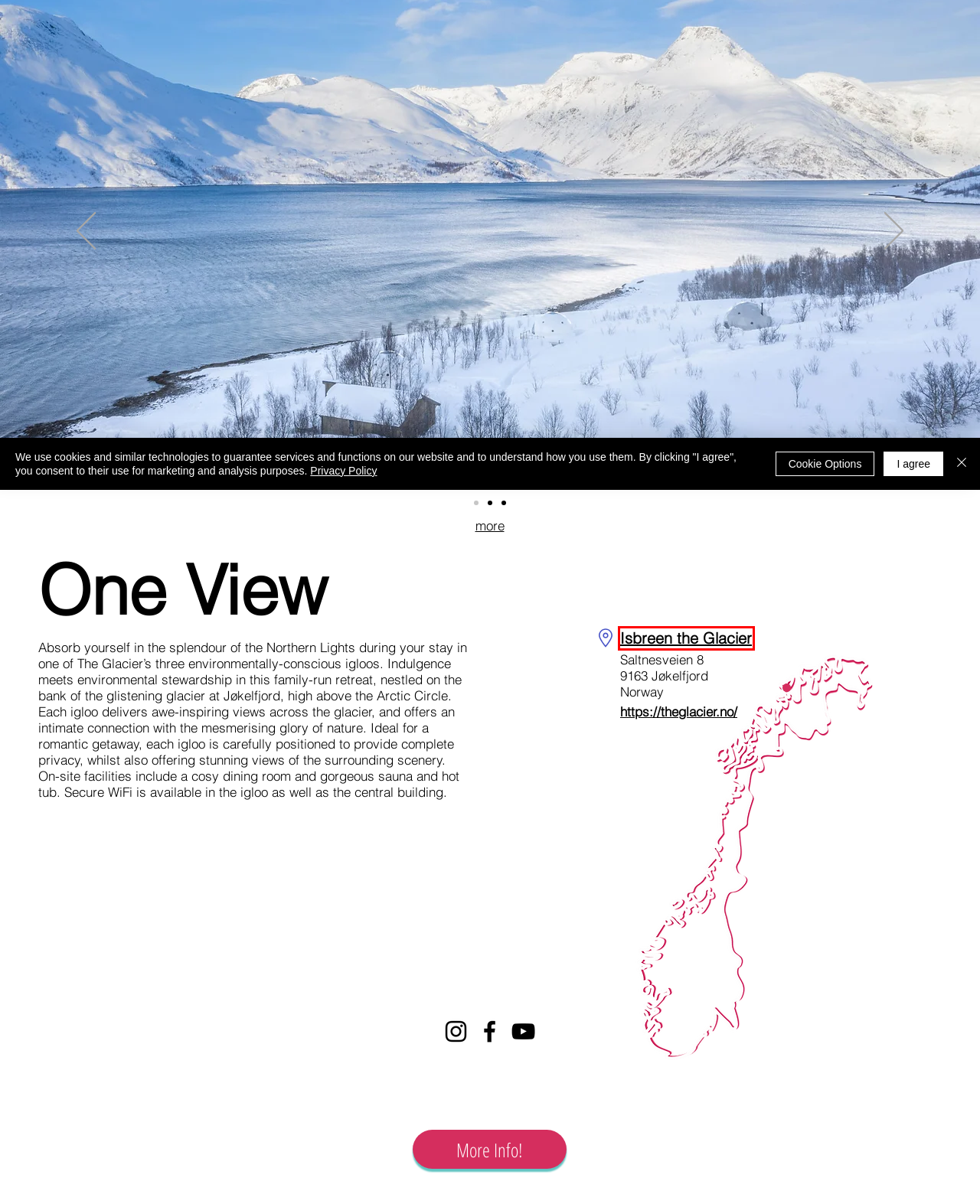Look at the screenshot of a webpage where a red bounding box surrounds a UI element. Your task is to select the best-matching webpage description for the new webpage after you click the element within the bounding box. The available options are:
A. This unique chalet stays in Italy will blow your mind | UNIQCHALETS
B. UNIQ Chalets
C. Where to stay in Norway? The best spots you can find! | UNIQCHALETS
D. This unique chalet stays in Austria will blow your mind | UNIQCHALETS
E. UNIQCHALETS | www.uniqchalets.com
F. Isbreen The Glacier | Homepage
G. The best stays in Finland - Secret List! | UNIQCHALETS | www.uniqchalets.com
H. UNIQCHALETS | FAQs - Why should I not use big booking plattforms

F